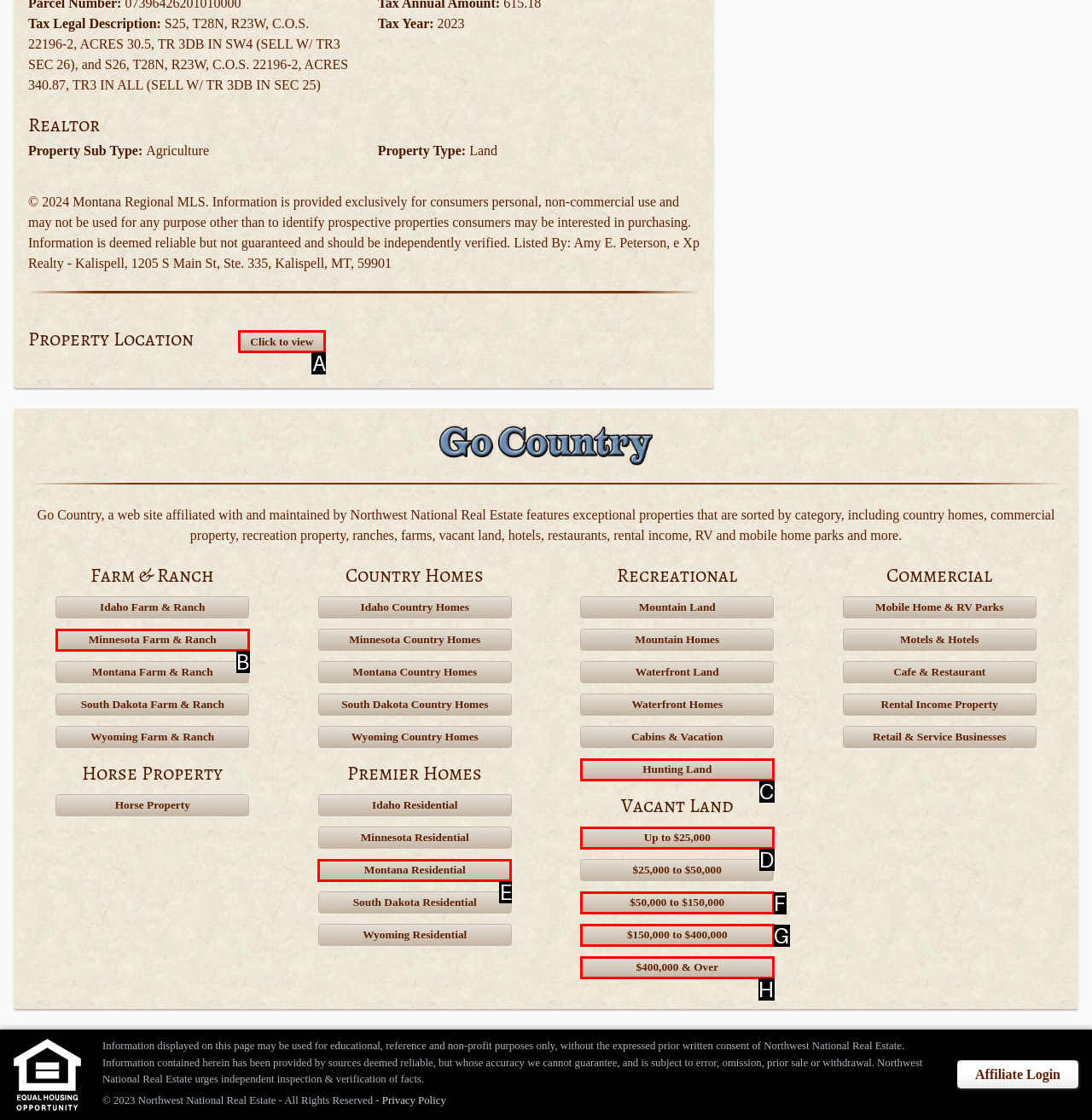Given the description: Minnesota Farm & Ranch, identify the corresponding option. Answer with the letter of the appropriate option directly.

B